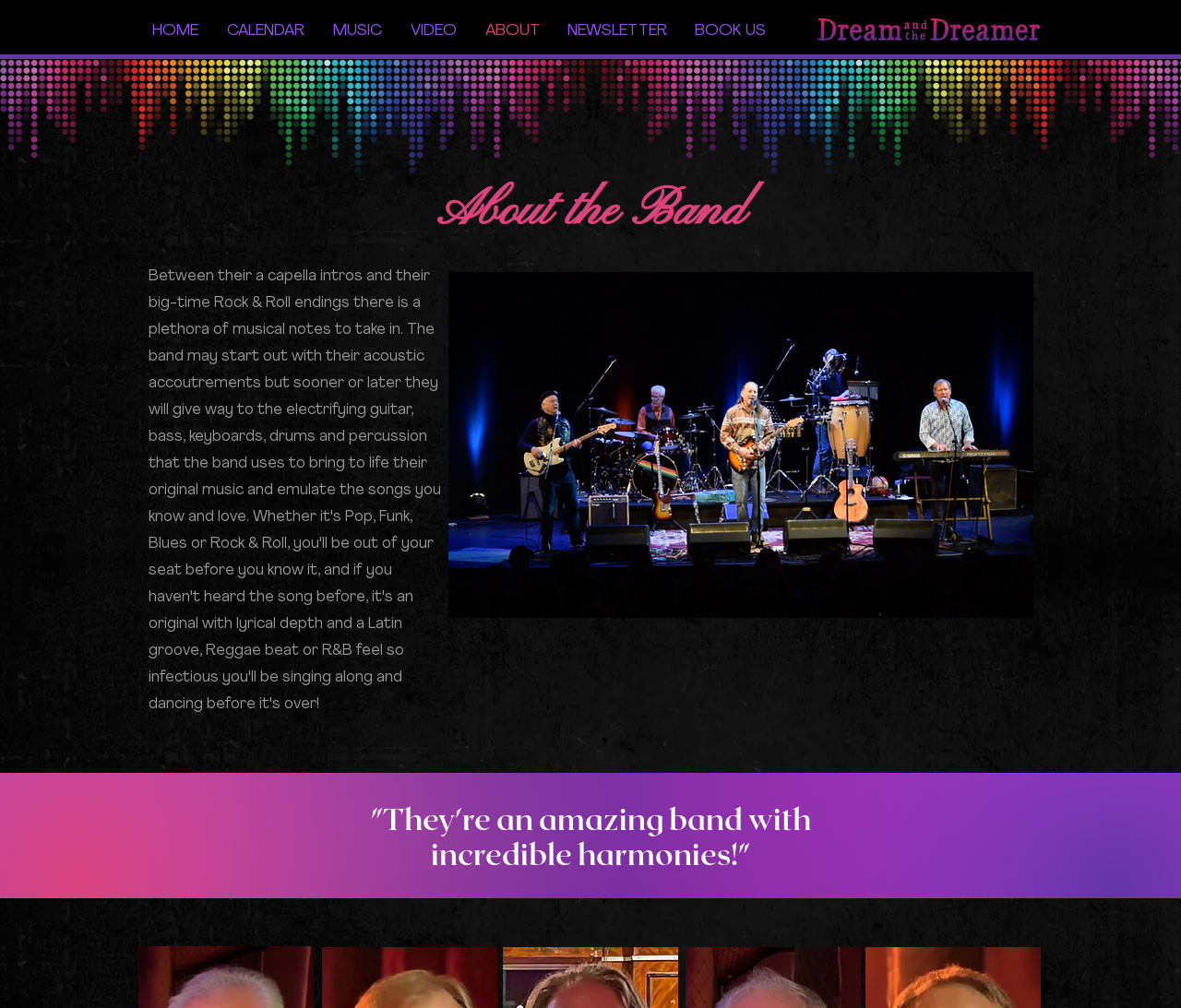What is the file name of the image in the 'About' section?
Respond with a short answer, either a single word or a phrase, based on the image.

D&Dbackyardpic3_edited.jpg